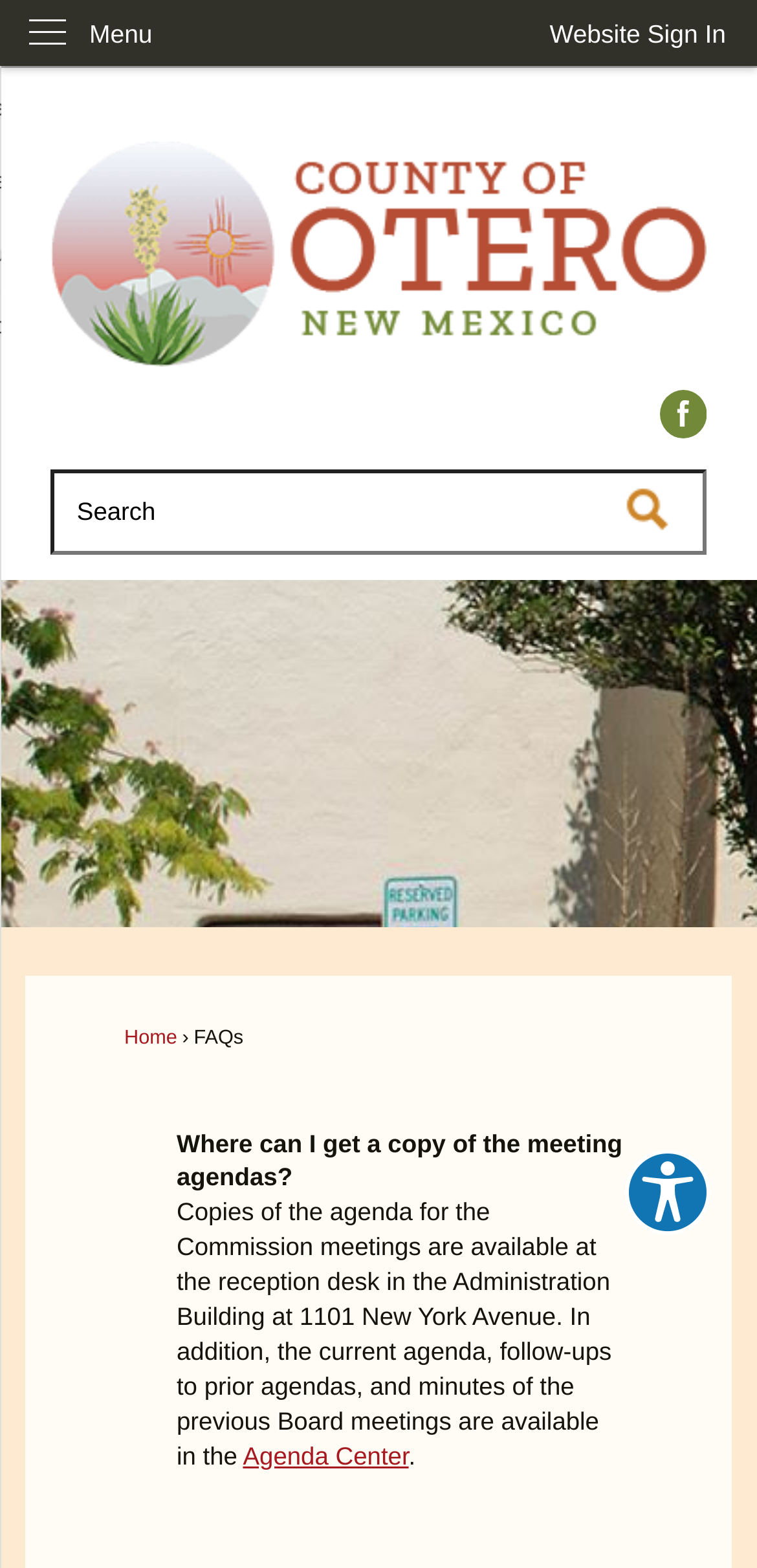What is the purpose of the Search textbox?
Analyze the image and provide a thorough answer to the question.

I inferred the purpose of the Search textbox by its label and its position on the webpage, which suggests that it is used to search the website for specific information.